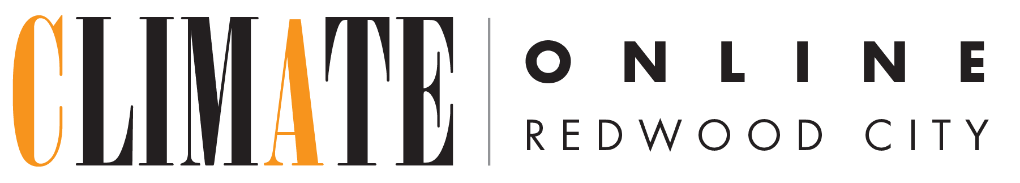What font style is used for the word 'ONLINE'?
Give a single word or phrase answer based on the content of the image.

Sleek, modern